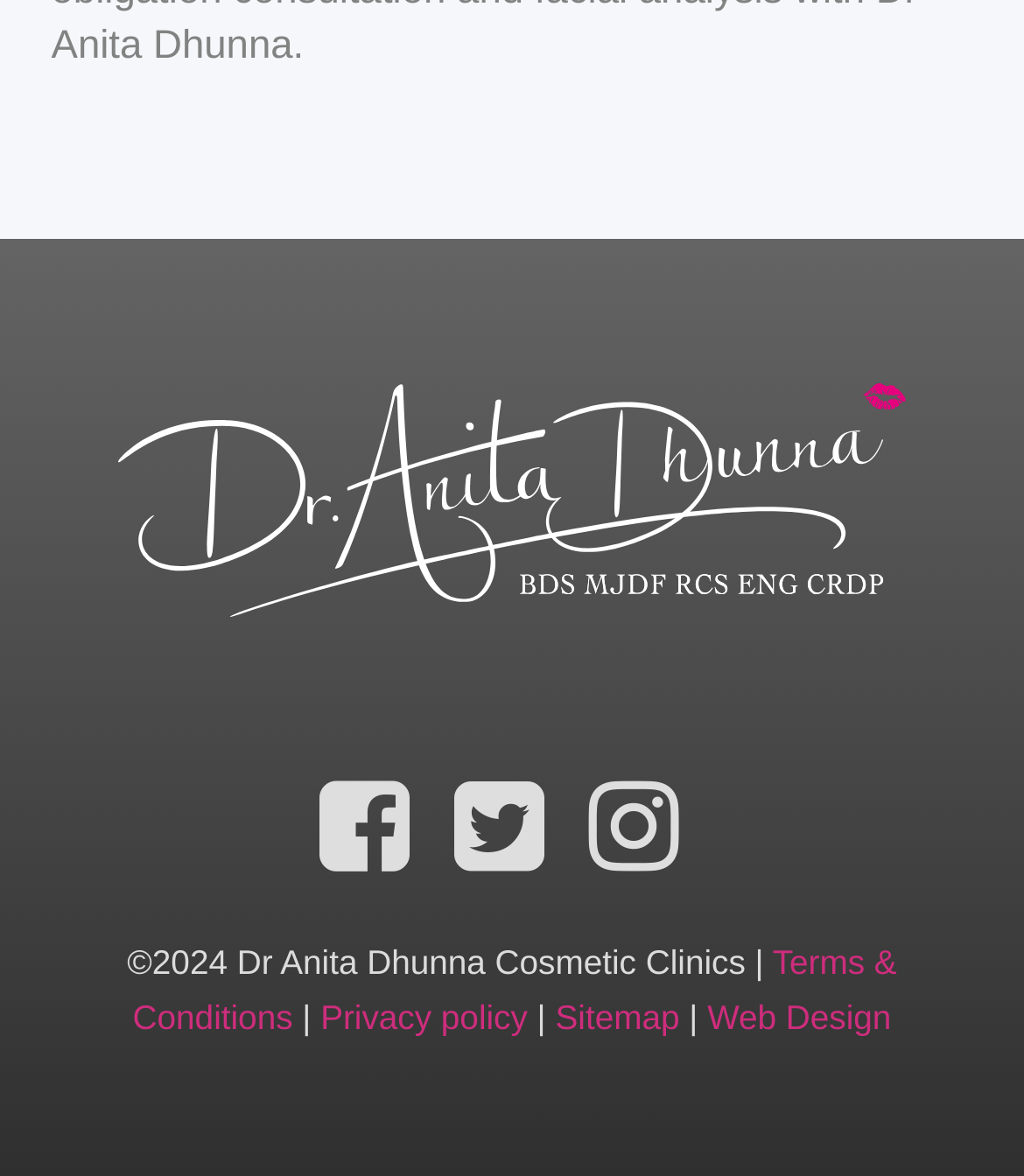Please find the bounding box for the following UI element description. Provide the coordinates in (top-left x, top-left y, bottom-right x, bottom-right y) format, with values between 0 and 1: Terms & Conditions

[0.13, 0.801, 0.876, 0.882]